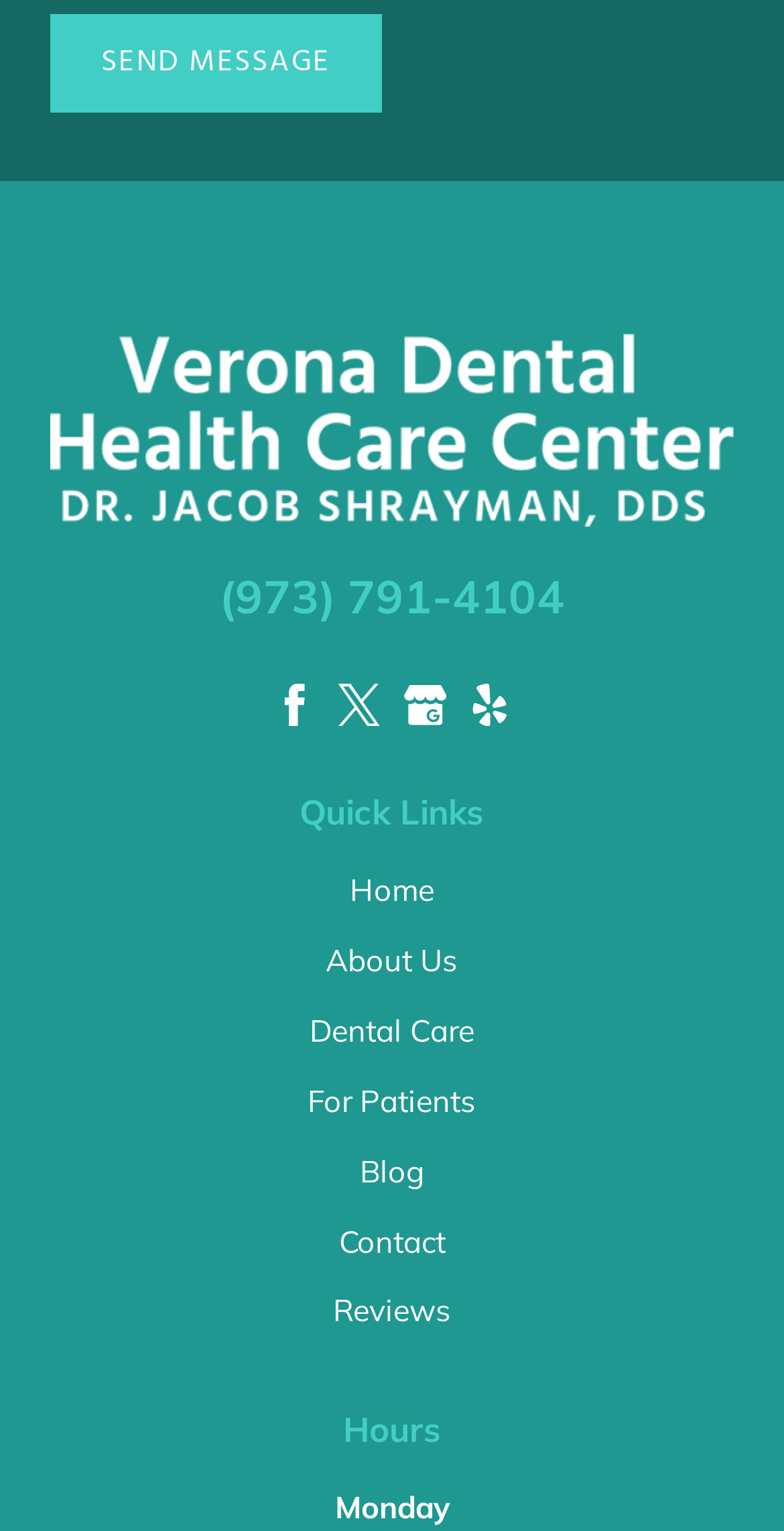Locate the bounding box coordinates of the area to click to fulfill this instruction: "Visit the 'Home' page". The bounding box should be presented as four float numbers between 0 and 1, in the order [left, top, right, bottom].

[0.064, 0.217, 0.936, 0.344]